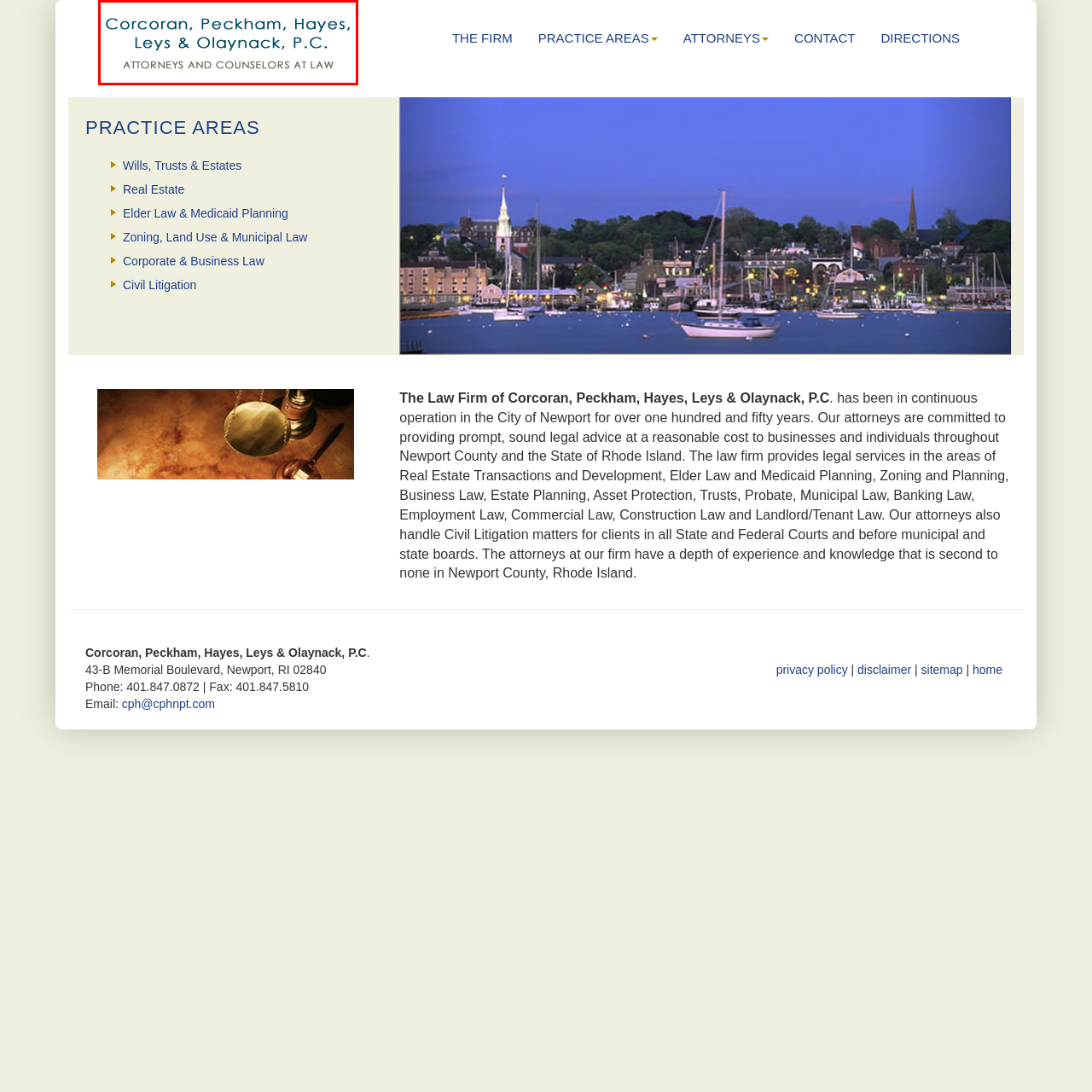Give an elaborate description of the visual elements within the red-outlined box.

The image displays the name and designation of the law firm "Corcoran, Peckham, Hayes, Leys & Olaynack, P.C." prominently featured at the top. The firm's name is styled in an elegant font, with "Attorneys and Counselors at Law" positioned below in a slightly smaller, understated typeface. This visual representation conveys professionalism and commitment to legal services. The image serves as a key element in establishing the identity of the firm, which is located in Newport, RI, and emphasizes its long-standing tradition in the legal industry.